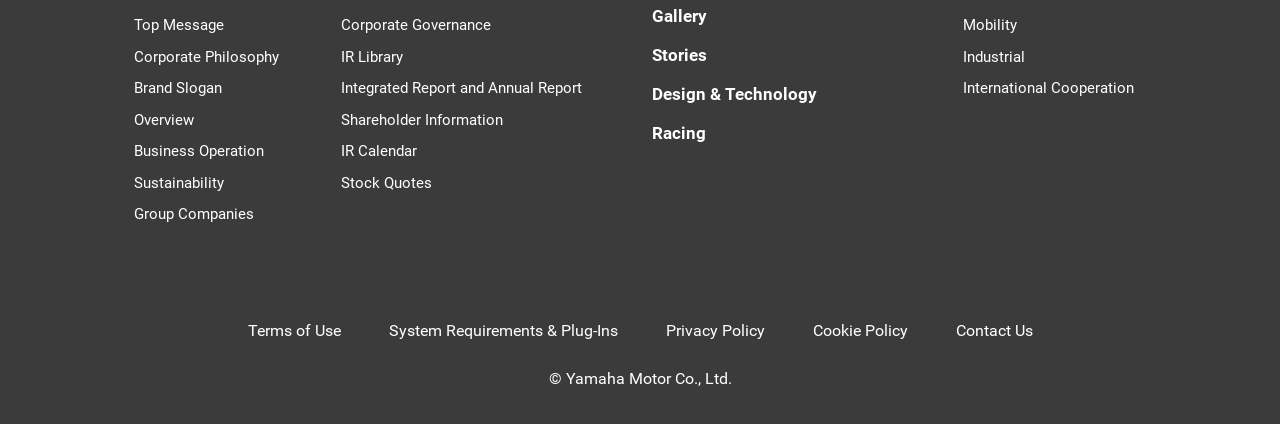Identify the bounding box coordinates of the area that should be clicked in order to complete the given instruction: "Explore Gallery". The bounding box coordinates should be four float numbers between 0 and 1, i.e., [left, top, right, bottom].

[0.509, 0.012, 0.552, 0.064]